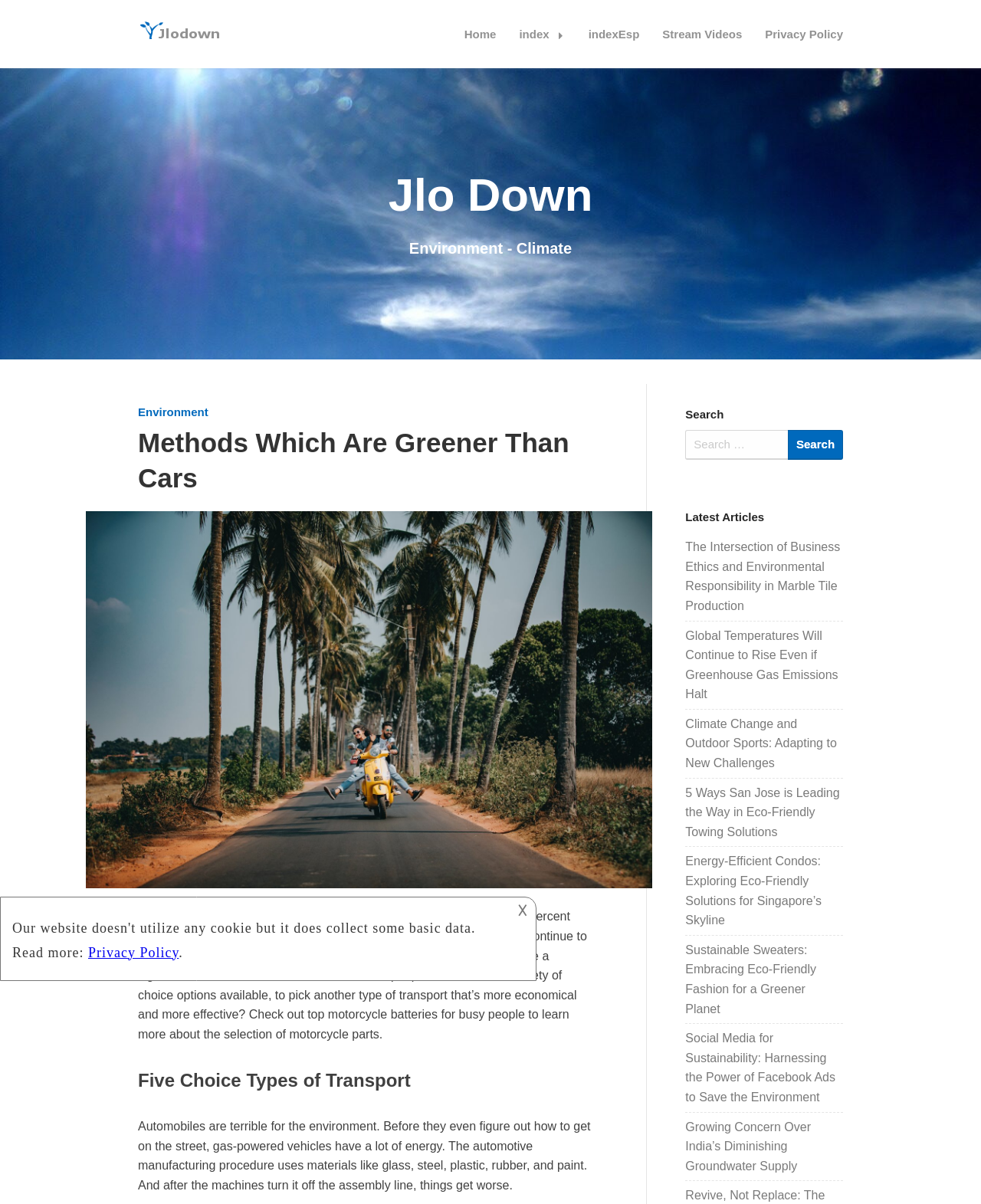Please locate and retrieve the main header text of the webpage.

Methods Which Are Greener Than Cars